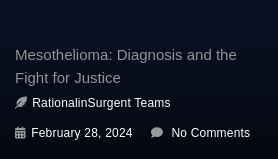How many comments does the article have?
Use the information from the screenshot to give a comprehensive response to the question.

The comment section of the article is indicated as 'No Comments', which implies that no readers have engaged with the content by leaving a comment.